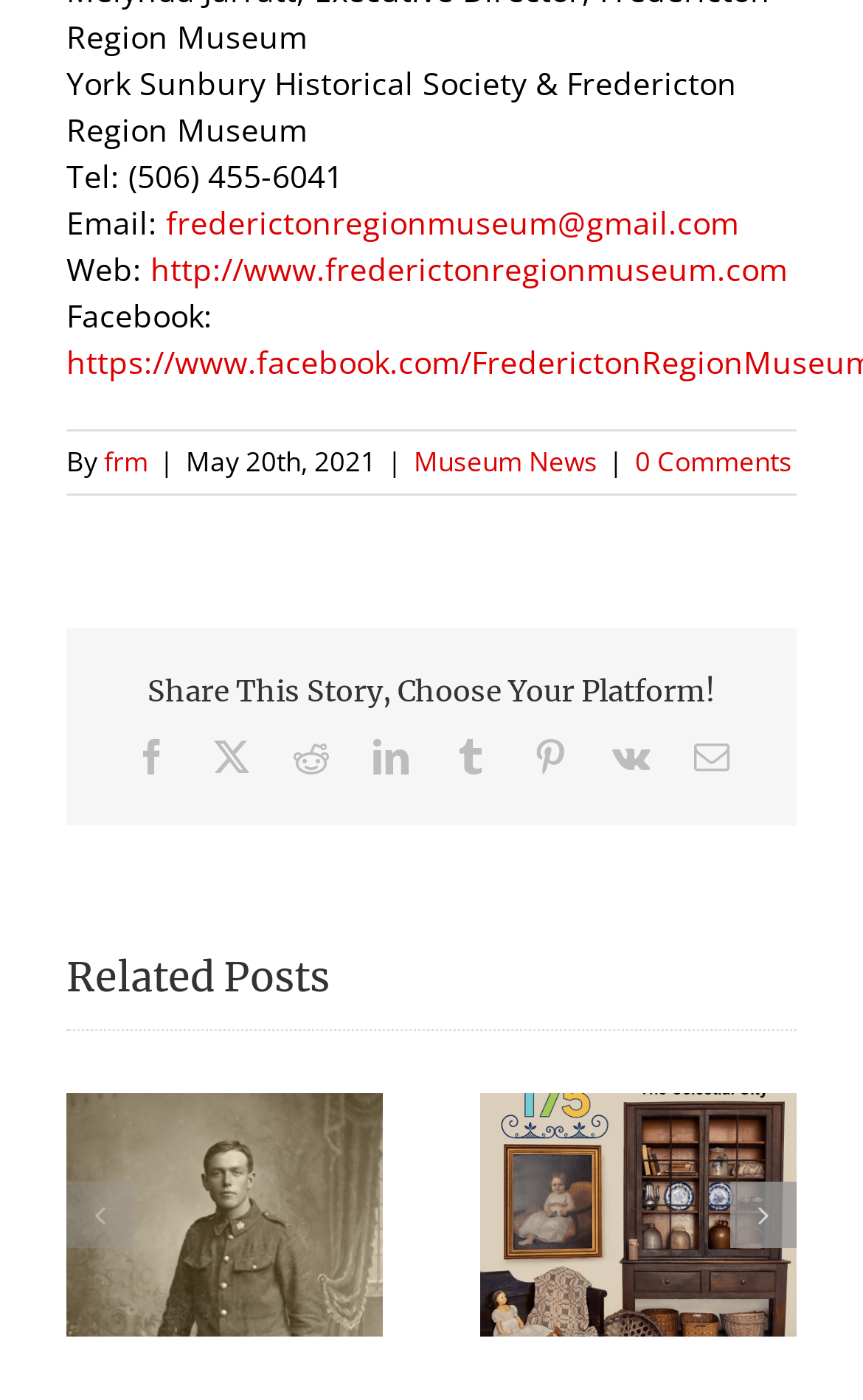Pinpoint the bounding box coordinates of the area that must be clicked to complete this instruction: "Visit the museum's website".

[0.174, 0.177, 0.913, 0.207]